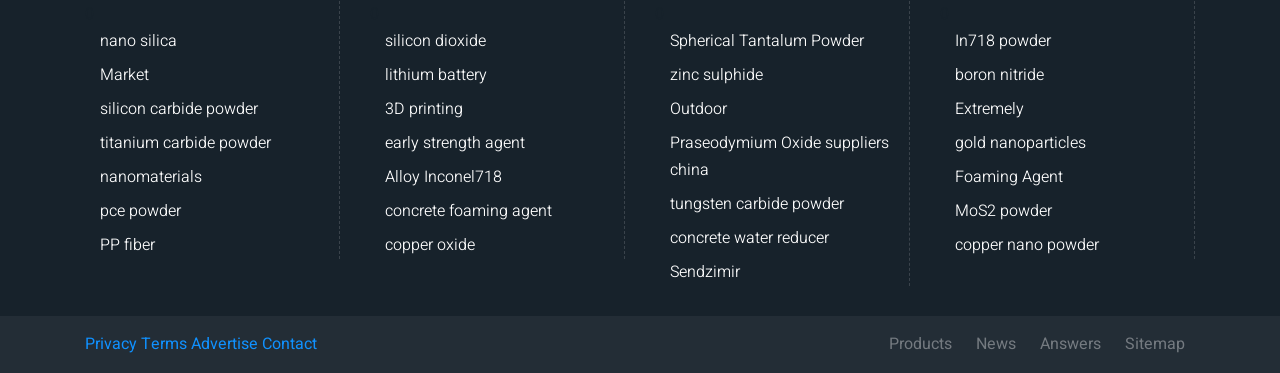Provide a one-word or short-phrase answer to the question:
What is the category of links at the bottom of the page?

site navigation